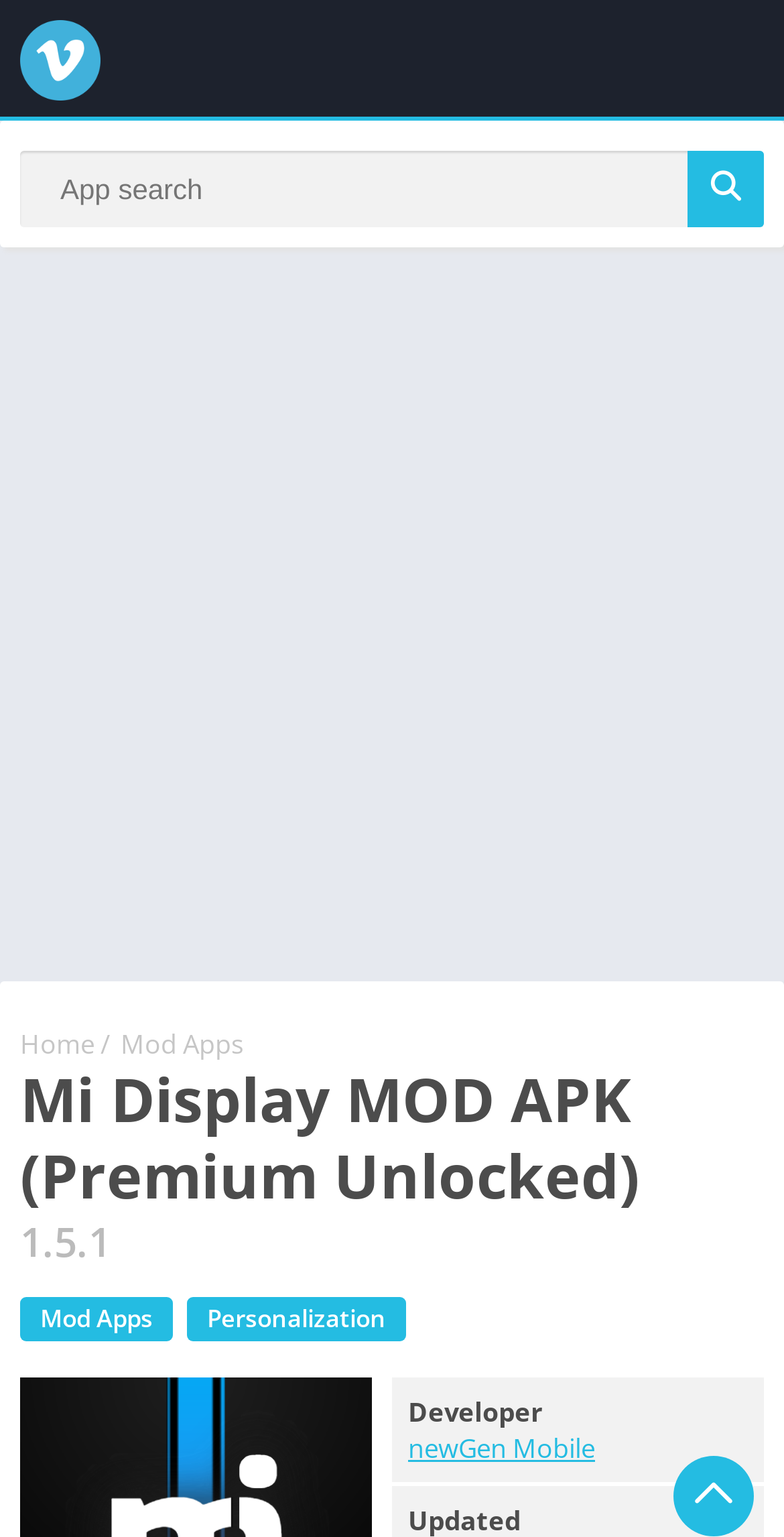Describe all the visual and textual components of the webpage comprehensively.

The webpage is about Mi Display MOD APK, a premium unlocked version of the app. At the top left corner, there is a link to "VidsLoader" accompanied by an image with the same name. Below this, there is a search bar with a required text box and a search button to its right. 

On the top section of the page, there is a large advertisement iframe that spans the entire width of the page. 

The main content of the page starts with a heading that reads "Mi Display MOD APK (Premium Unlocked)" followed by the version number "1.5.1" below it. 

To the right of the heading, there are navigation links to "Home", "Mod Apps", and other categories. Below these links, there are more links to "Mod Apps" and "Personalization". 

At the bottom of the page, there is a section that displays the developer information, with a label "Developer" and a link to "newGen Mobile".